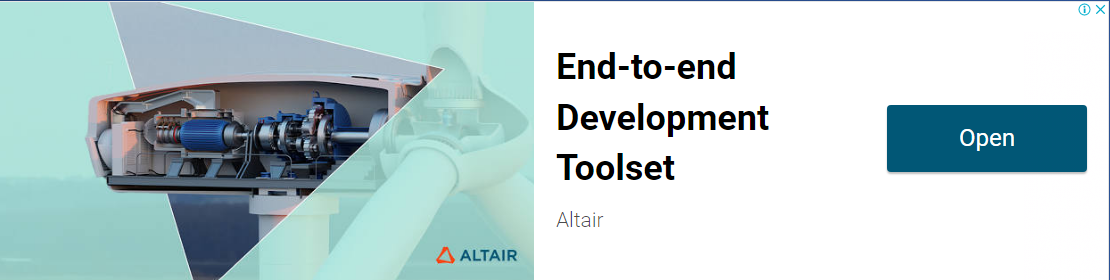Provide a comprehensive description of the image.

The image showcases a section of a modern wind turbine, highlighting the intricate interior mechanics that contribute to its functionality. One side features a detailed cutaway view of the turbine's gearbox and drive components, painted in a sleek, technological aesthetic. To the right, there is prominent text reading "End-to-end Development Toolset," indicating a product or service offering from Altair. Below the text, a blue "Open" button invites interaction, suggesting that viewers can access more information or functionality related to the toolset. The overall design conveys a blend of engineering sophistication and user engagement.